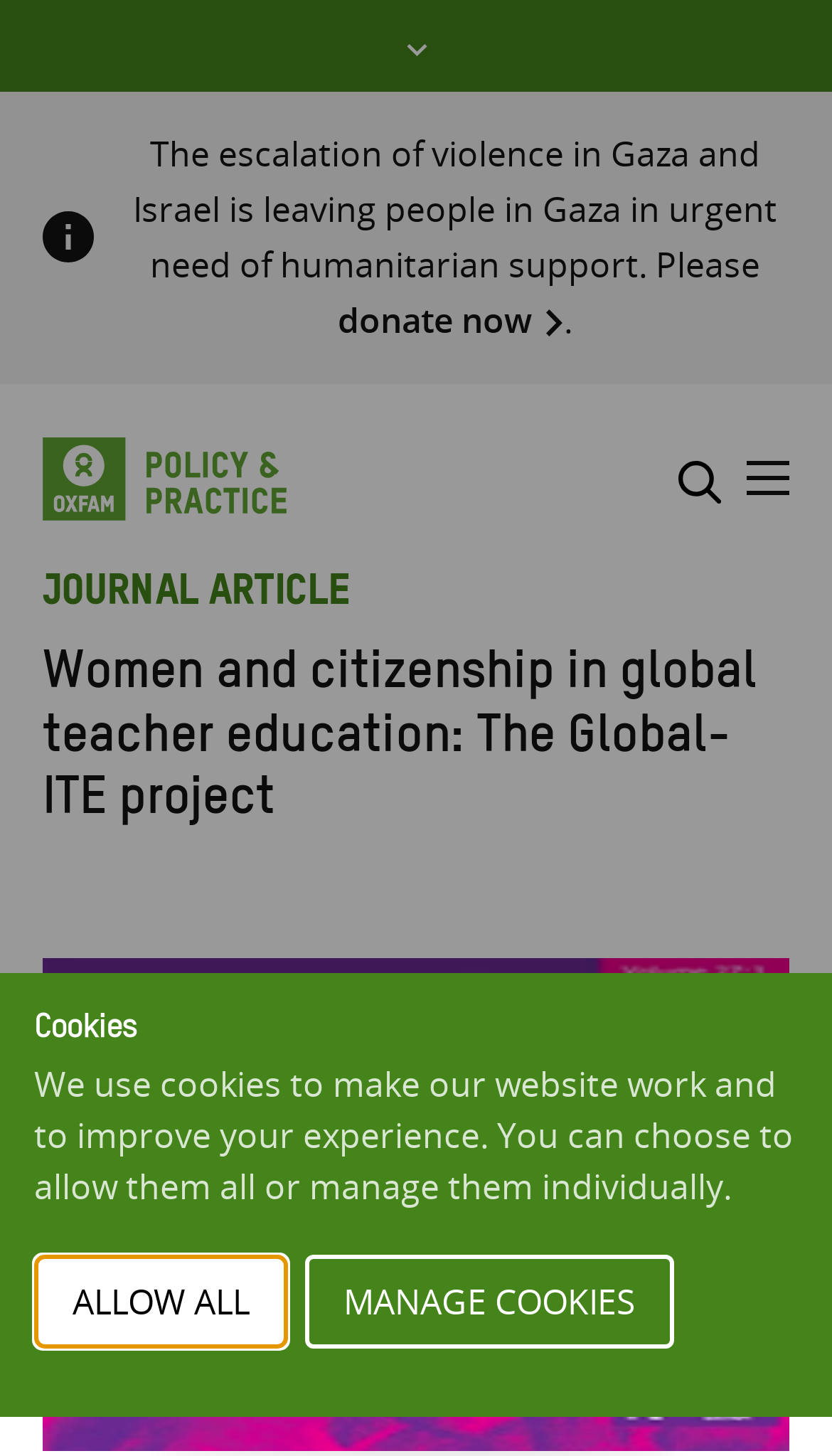What is the purpose of the 'MANAGE COOKIES' button?
Give a thorough and detailed response to the question.

I inferred the purpose of the button by looking at its text content 'MANAGE COOKIES' and its location within a dialog element with a heading 'Cookies', which suggests that it is related to managing cookies on the website.